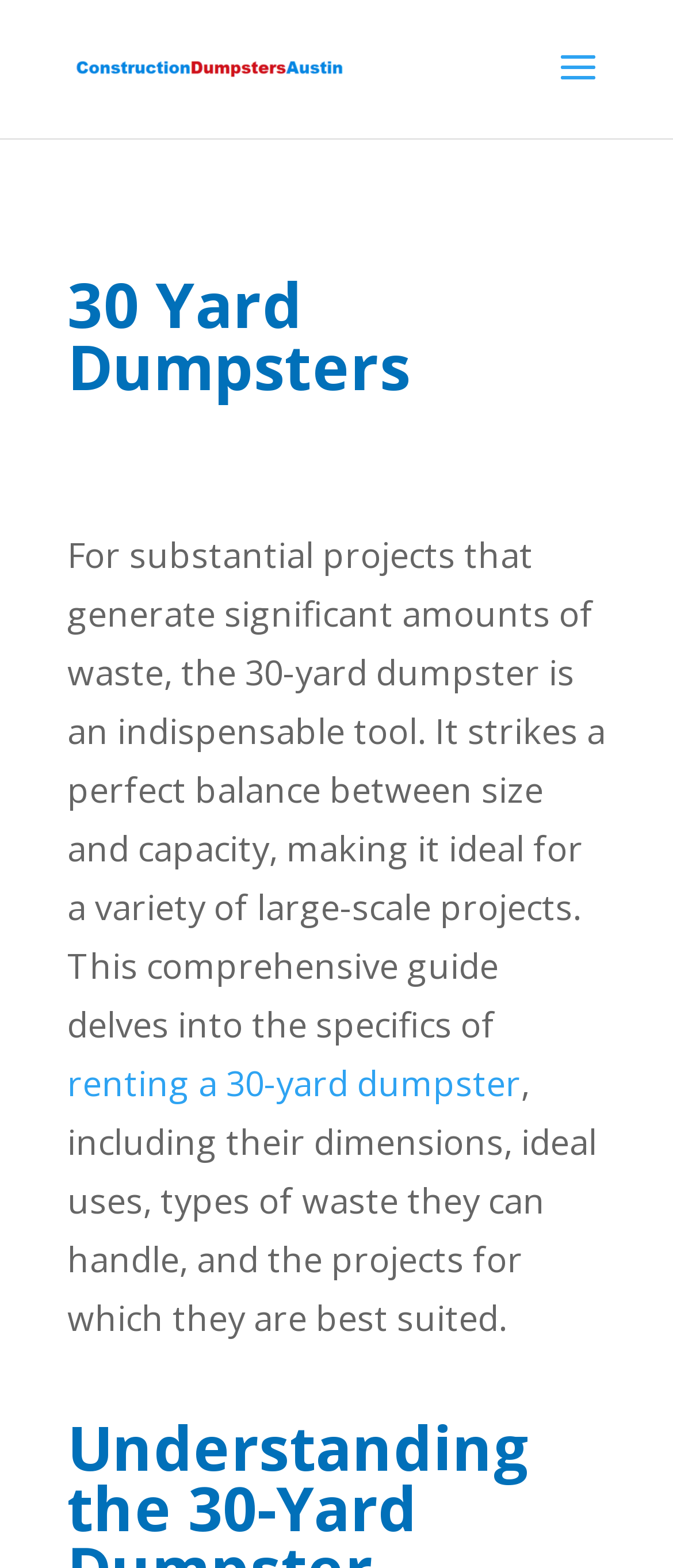What is the relationship between project size and waste generation?
Look at the image and respond with a single word or a short phrase.

Substantial projects generate significant waste